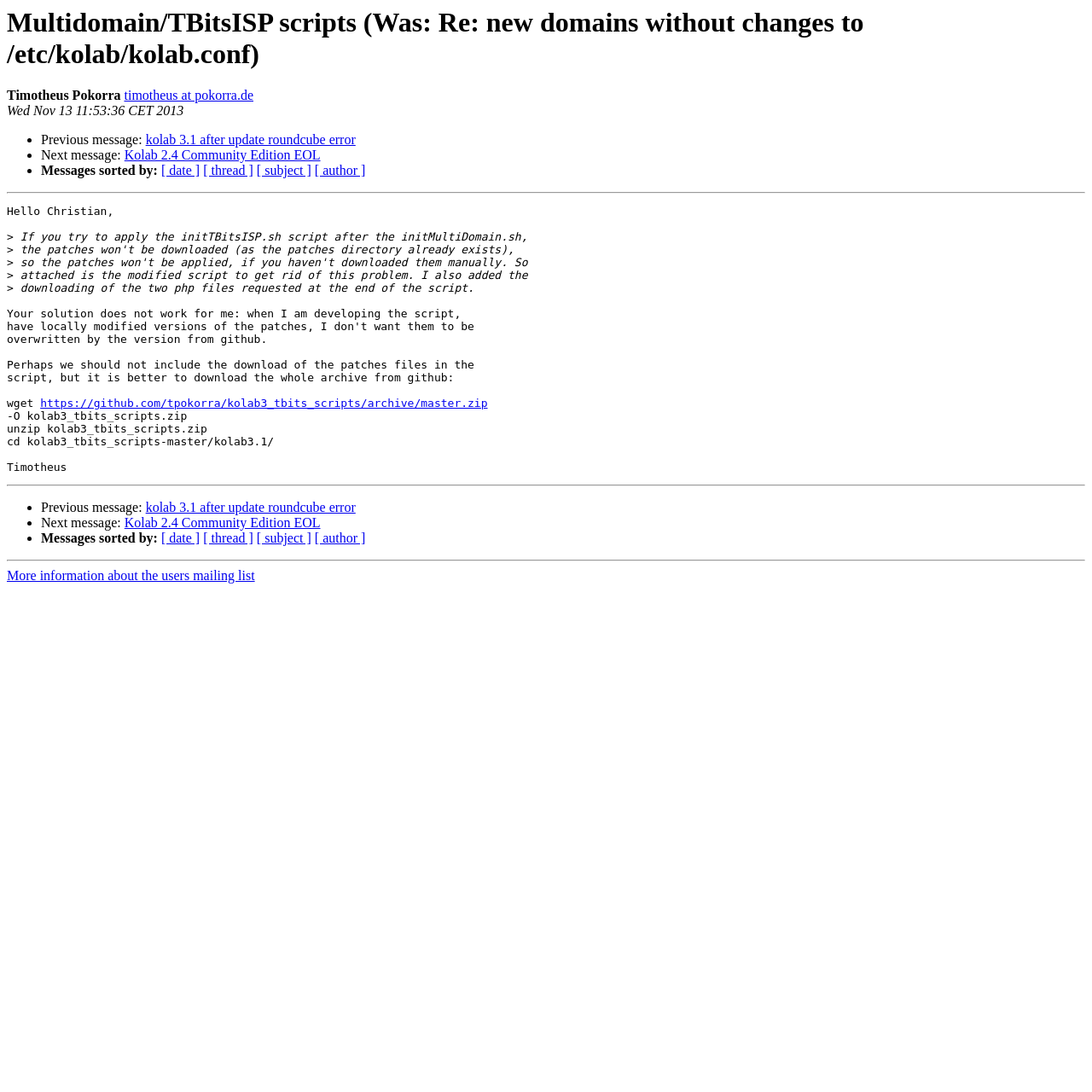Show the bounding box coordinates for the element that needs to be clicked to execute the following instruction: "View previous message". Provide the coordinates in the form of four float numbers between 0 and 1, i.e., [left, top, right, bottom].

[0.038, 0.121, 0.133, 0.135]